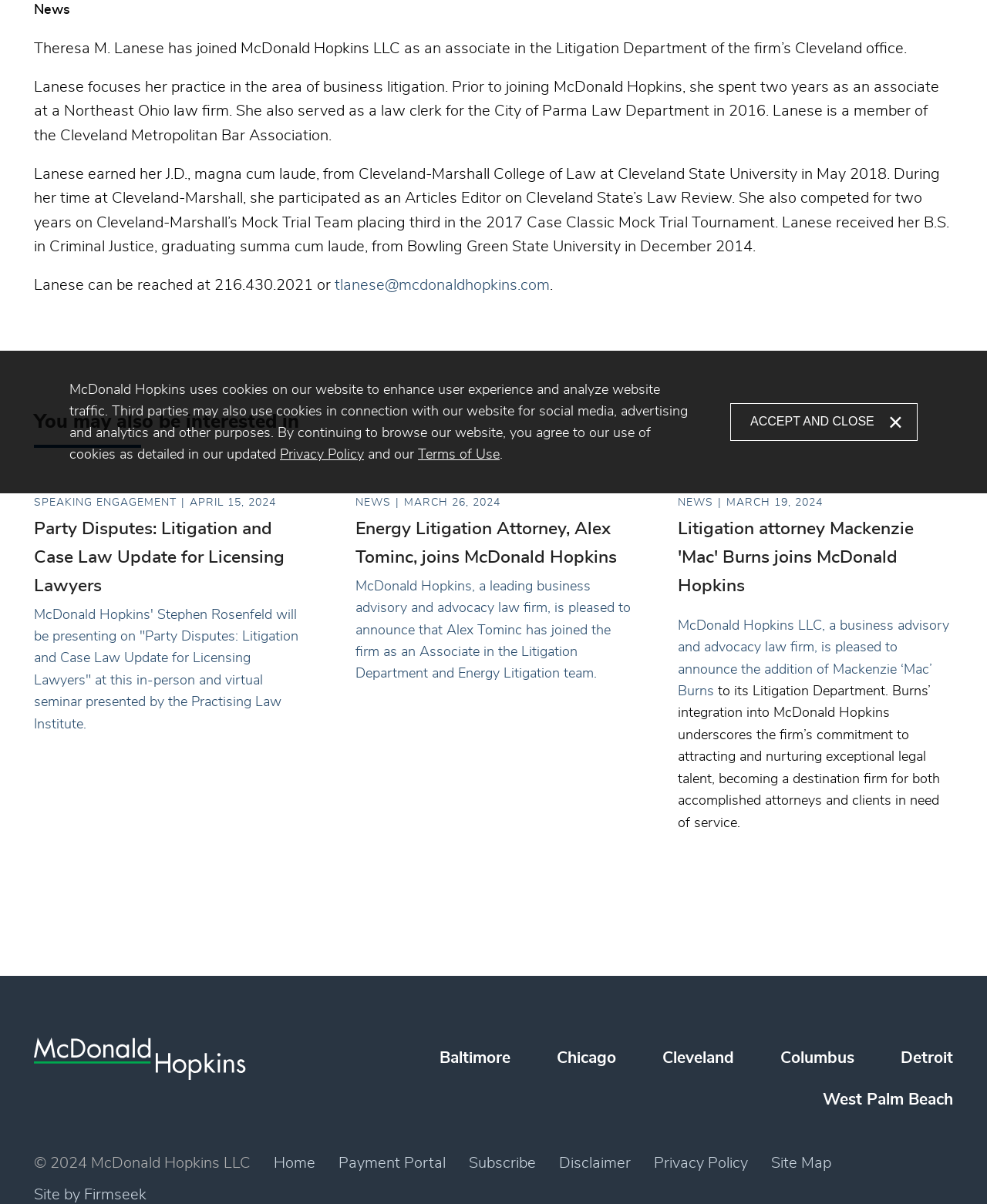Given the element description Mackenzie ‘Mac’ Burns, predict the bounding box coordinates for the UI element in the webpage screenshot. The format should be (top-left x, top-left y, bottom-right x, bottom-right y), and the values should be between 0 and 1.

[0.686, 0.55, 0.944, 0.58]